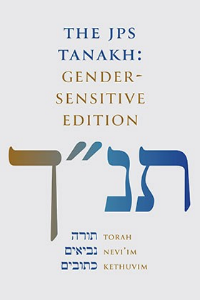Describe every detail you can see in the image.

The image depicts the cover of "The JPS Tanakh: Gender-Sensitive Edition," showcasing a blend of modern design with traditional elements. The title is prominently displayed at the top, with "THE JPS TANAKH" in bold, followed by "GENDER-SENSITIVE EDITION" in a refined, uppercase font. Below the title, the Hebrew term "תנ"ך" (Tanakh) is prominently featured, styled in a gradient of colors ranging from gold to deep blue, emphasizing its significance. At the bottom, three distinct Hebrew words represent the sections of the Tanakh: "TORAH" (תורה), "NEVI'IM" (נביאים), and "KETHUVIM" (כתובים), each rendered in a smaller font and positioned gracefully beneath the main title.

This edition aims to reflect contemporary scholarship and linguistic progress, illustrating a commitment to inclusivity while maintaining fidelity to the Hebrew text, making it a valuable resource for readers seeking a modern interpretation of the biblical scriptures.